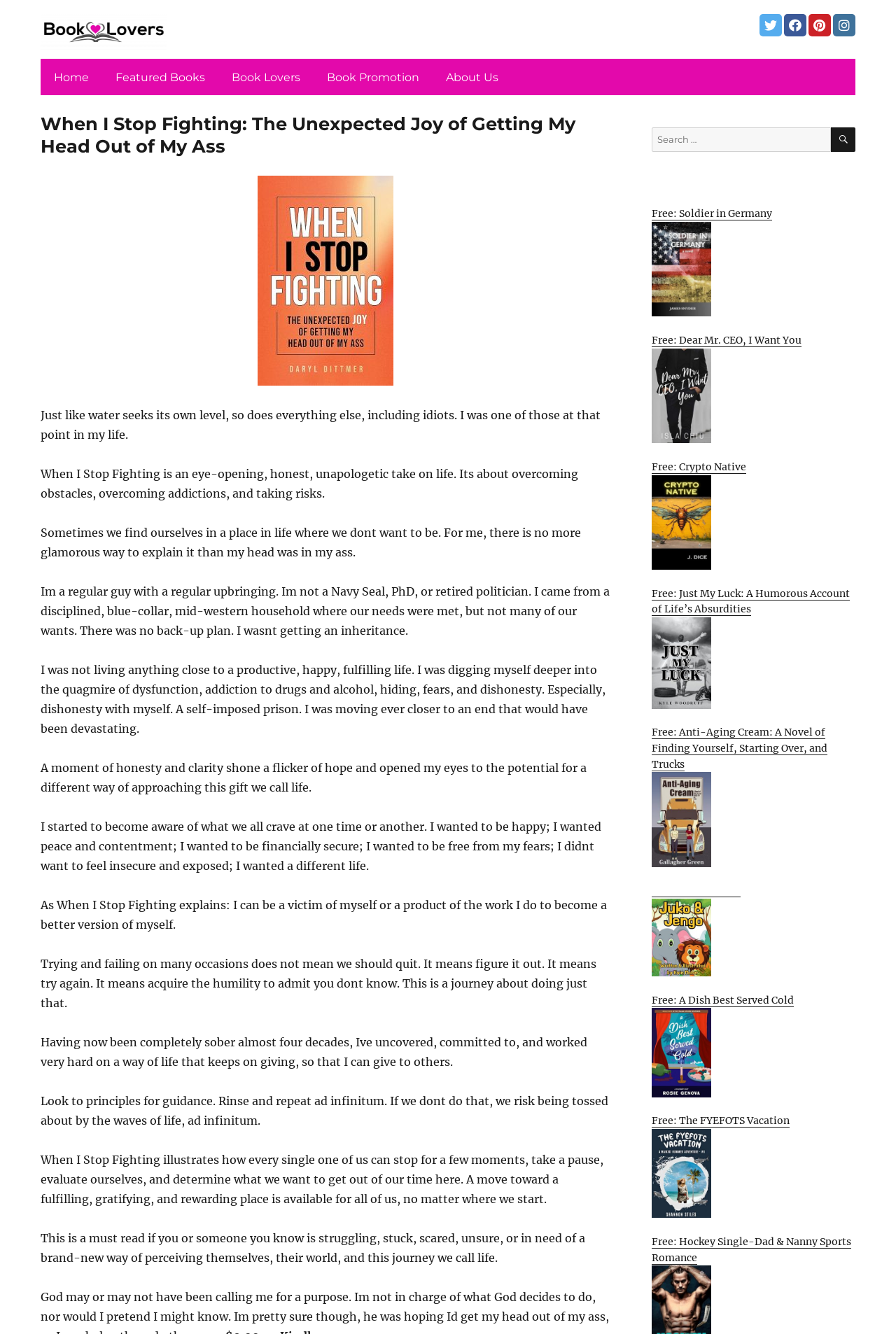Please identify the bounding box coordinates of the area that needs to be clicked to follow this instruction: "Search for a book".

[0.727, 0.096, 0.955, 0.114]